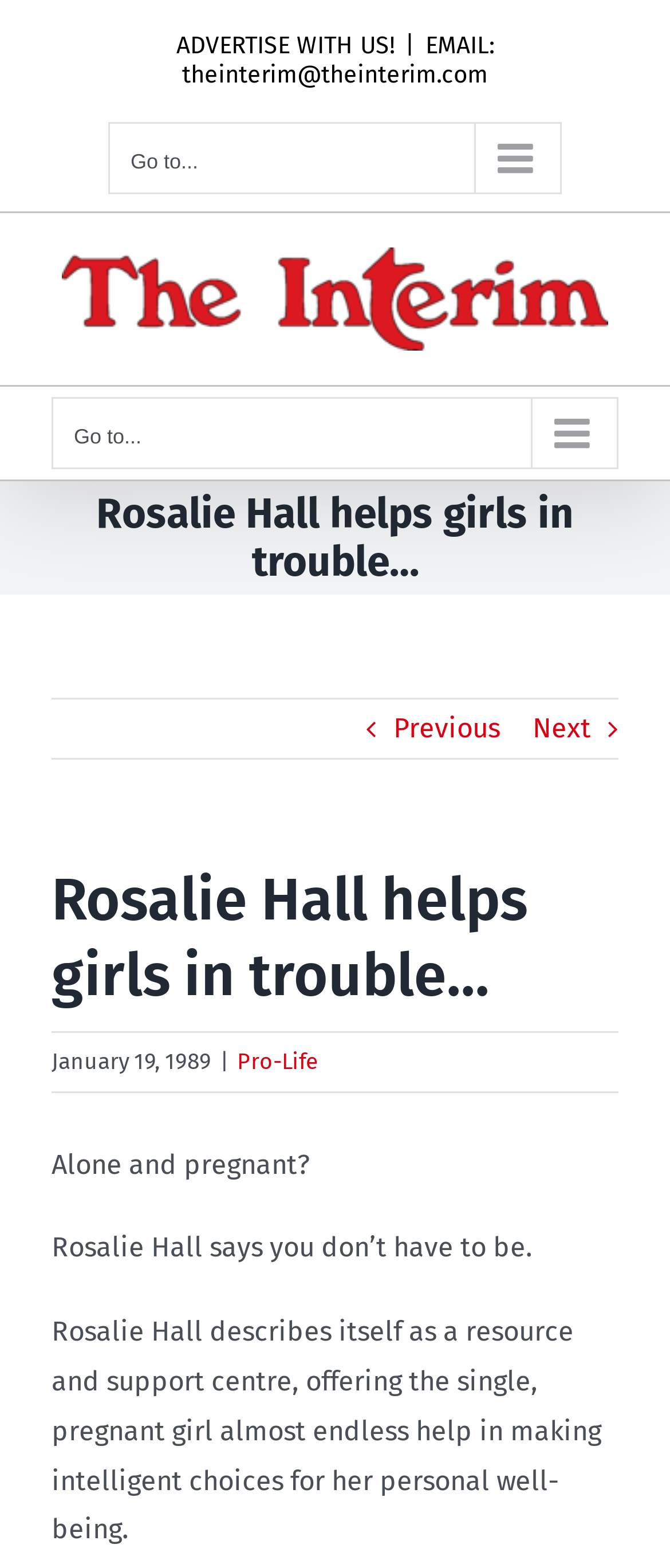Provide the bounding box coordinates of the UI element this sentence describes: "Previous".

[0.587, 0.446, 0.746, 0.483]